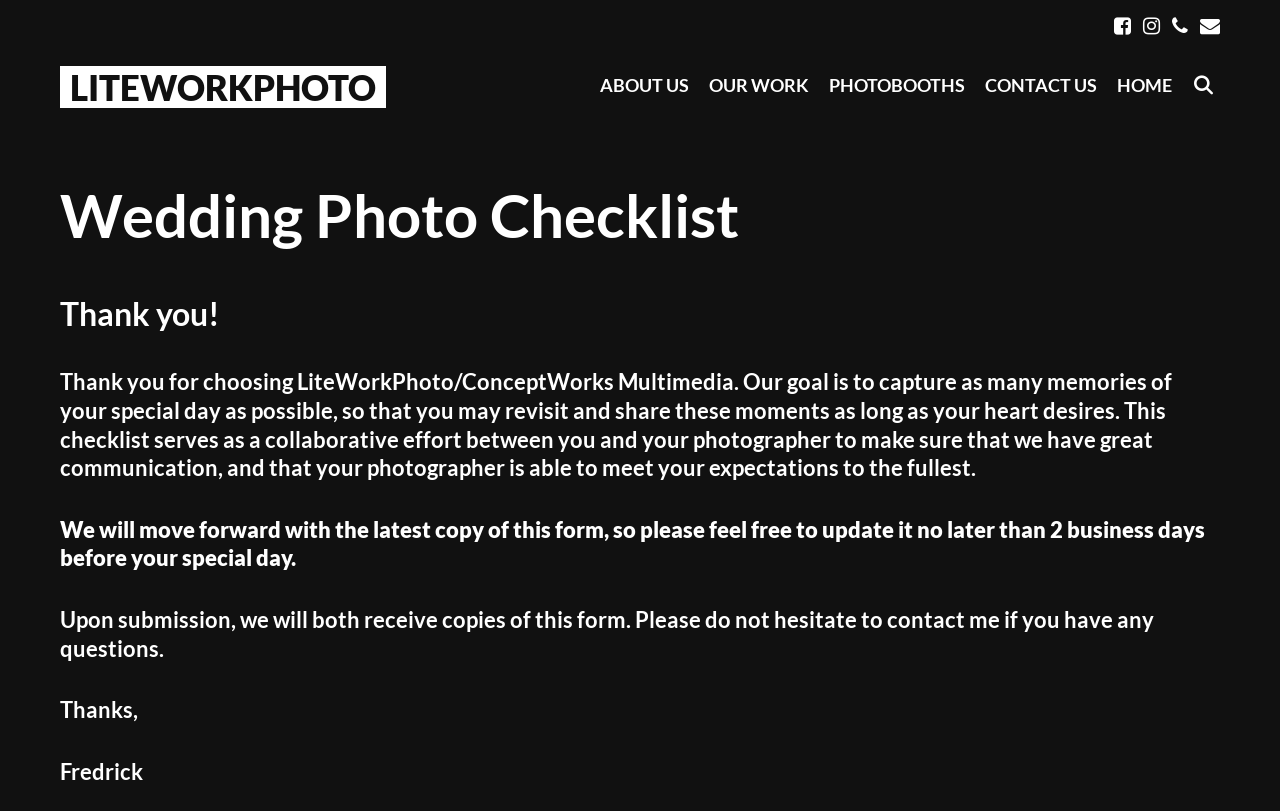Please provide a short answer using a single word or phrase for the question:
What will happen upon submission of the checklist?

Copies will be sent